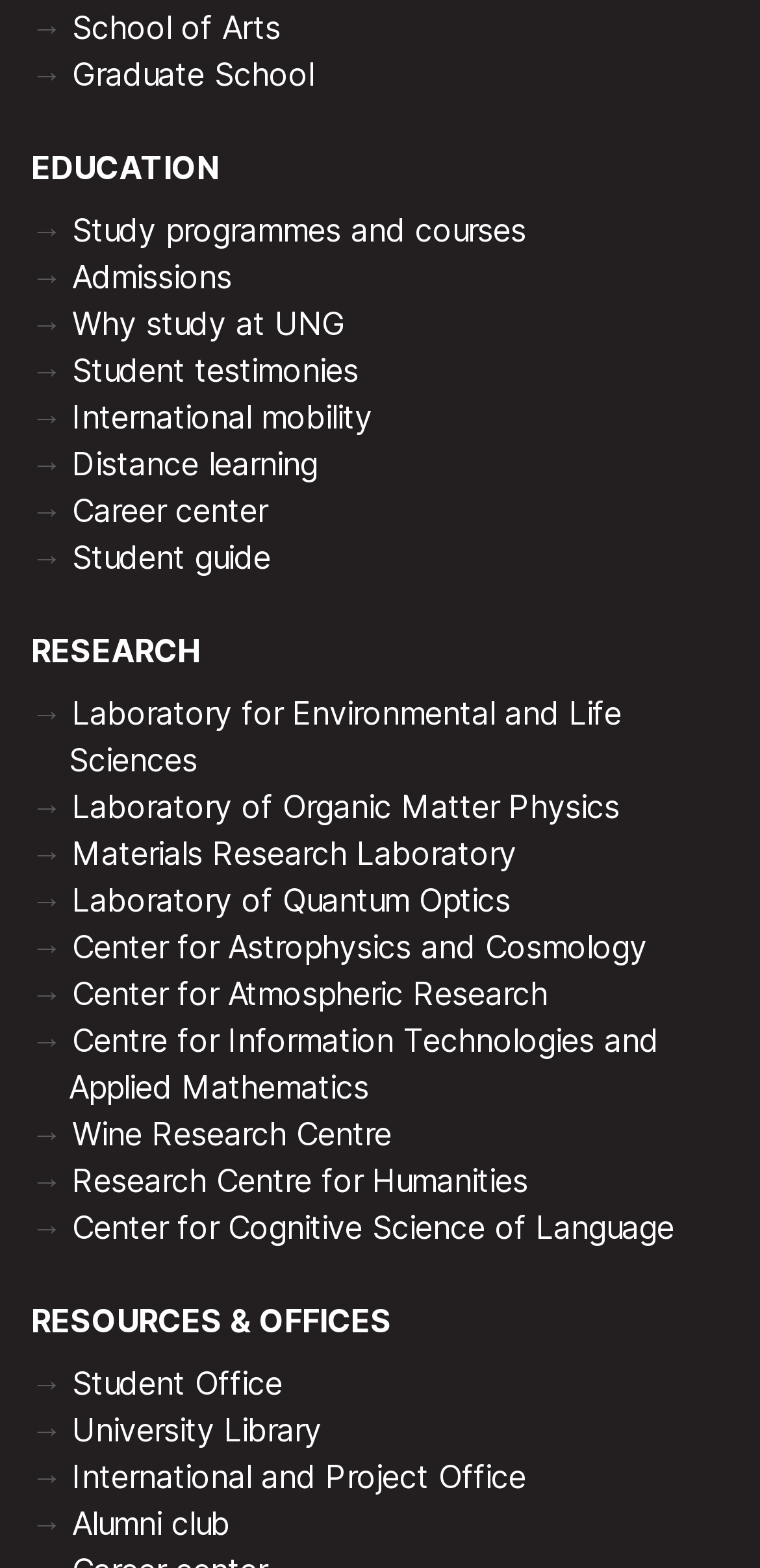Find the bounding box coordinates of the element you need to click on to perform this action: 'Explore the School of Arts'. The coordinates should be represented by four float values between 0 and 1, in the format [left, top, right, bottom].

[0.095, 0.005, 0.369, 0.03]